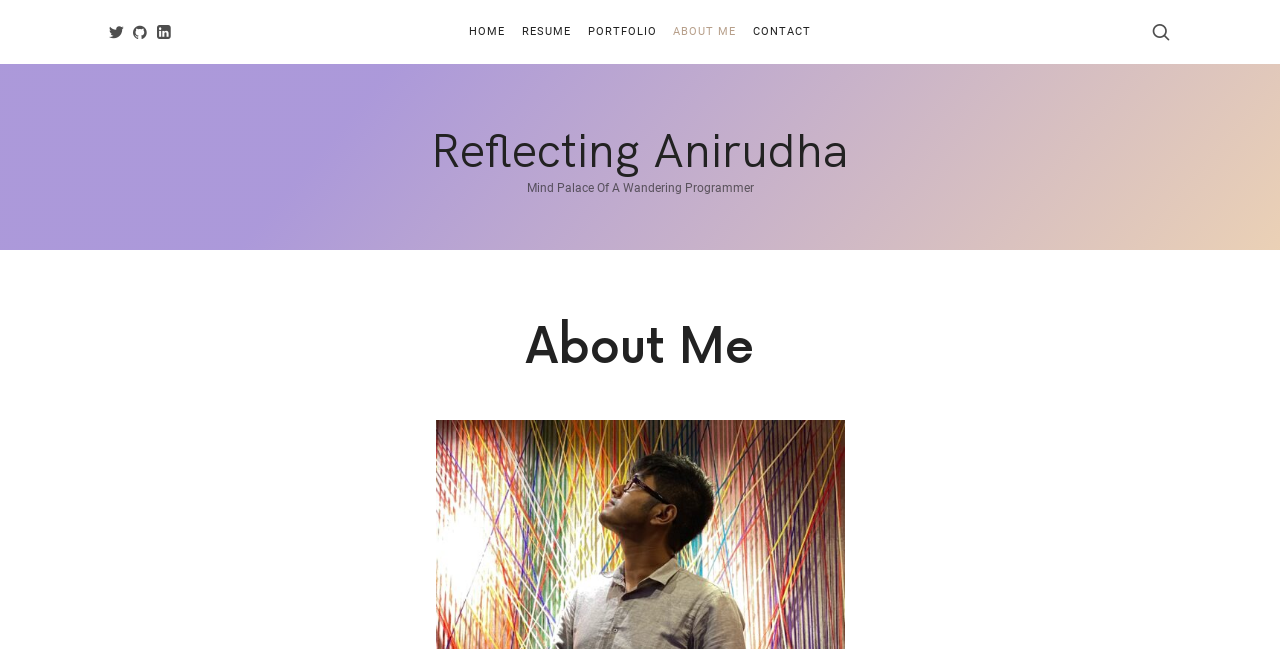Identify and provide the main heading of the webpage.

Reflecting Anirudha
Reflecting Anirudha